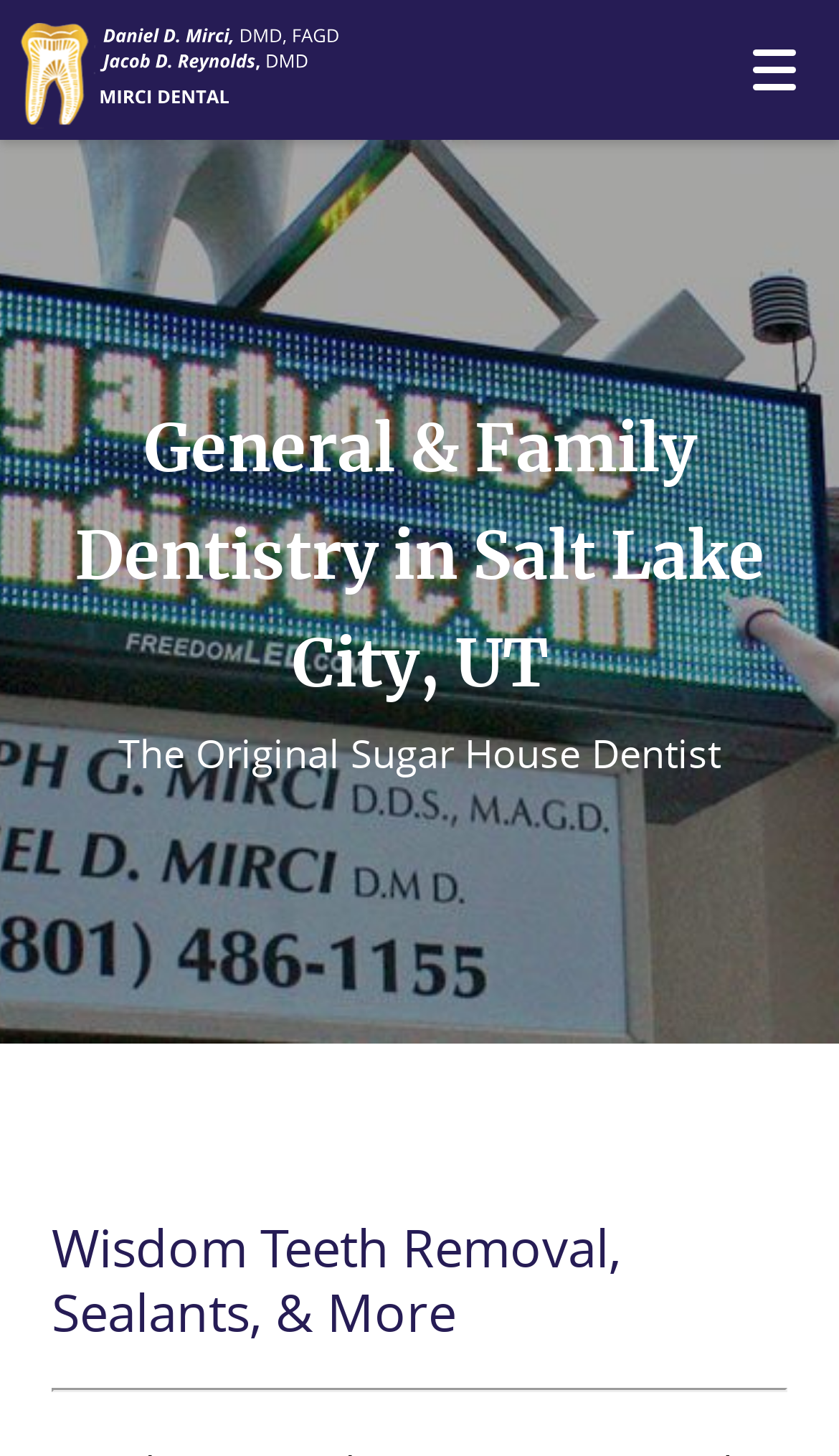Please locate the bounding box coordinates of the region I need to click to follow this instruction: "Call our office".

[0.762, 0.853, 0.954, 0.956]